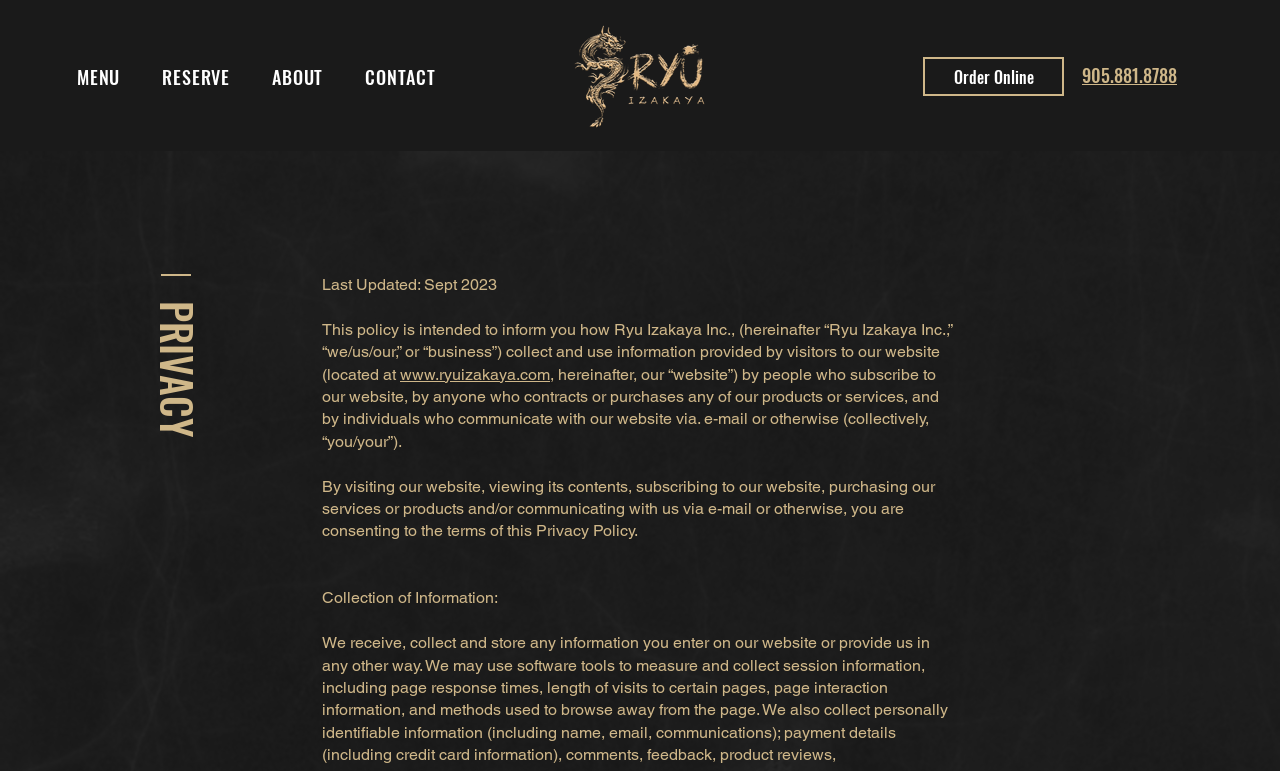What is the phone number of Ryu Izakaya?
Answer the question based on the image using a single word or a brief phrase.

905.881.8788